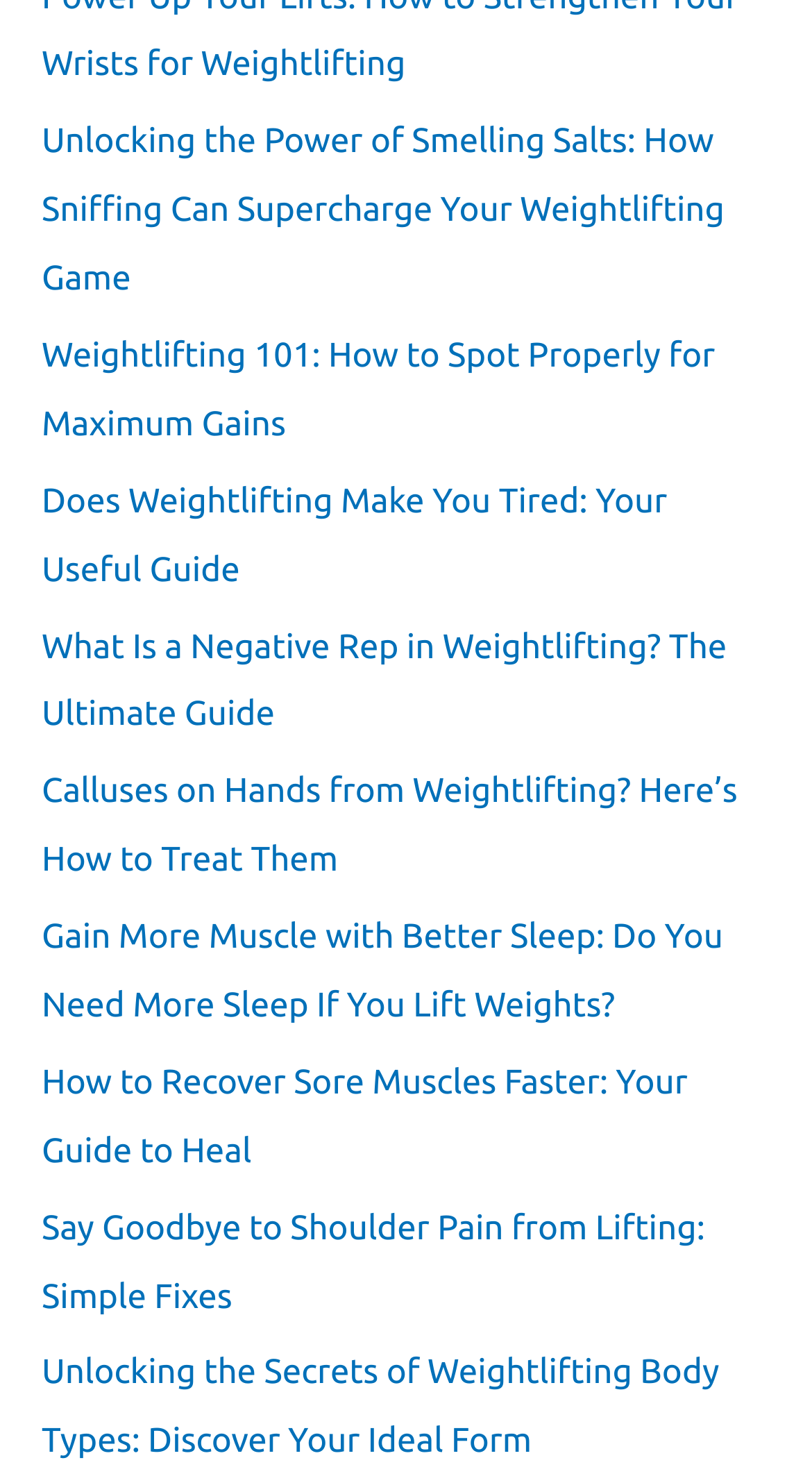How many links are provided on the webpage?
Identify the answer in the screenshot and reply with a single word or phrase.

9